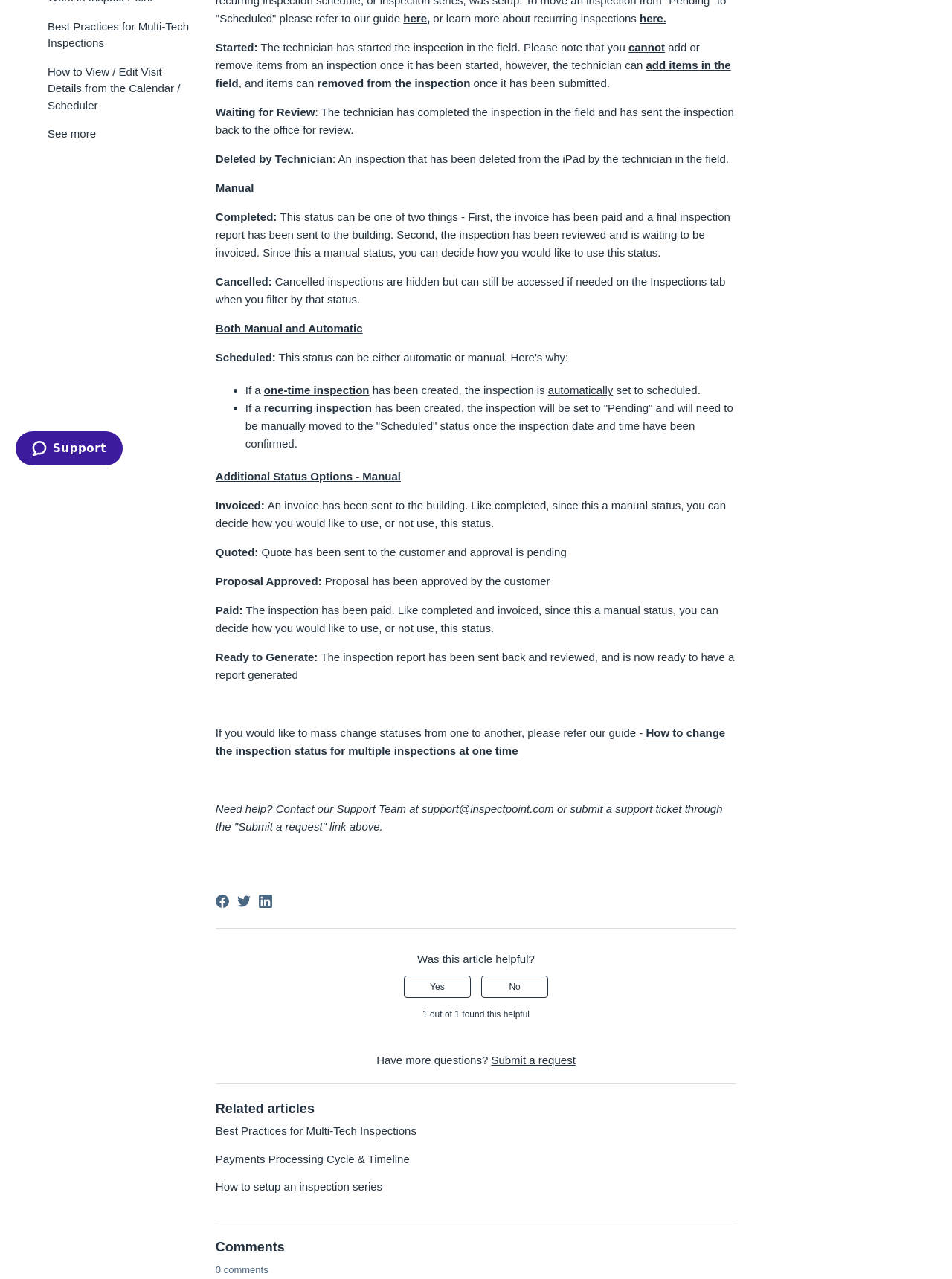Determine the bounding box of the UI component based on this description: "recurring inspection". The bounding box coordinates should be four float values between 0 and 1, i.e., [left, top, right, bottom].

[0.277, 0.314, 0.391, 0.324]